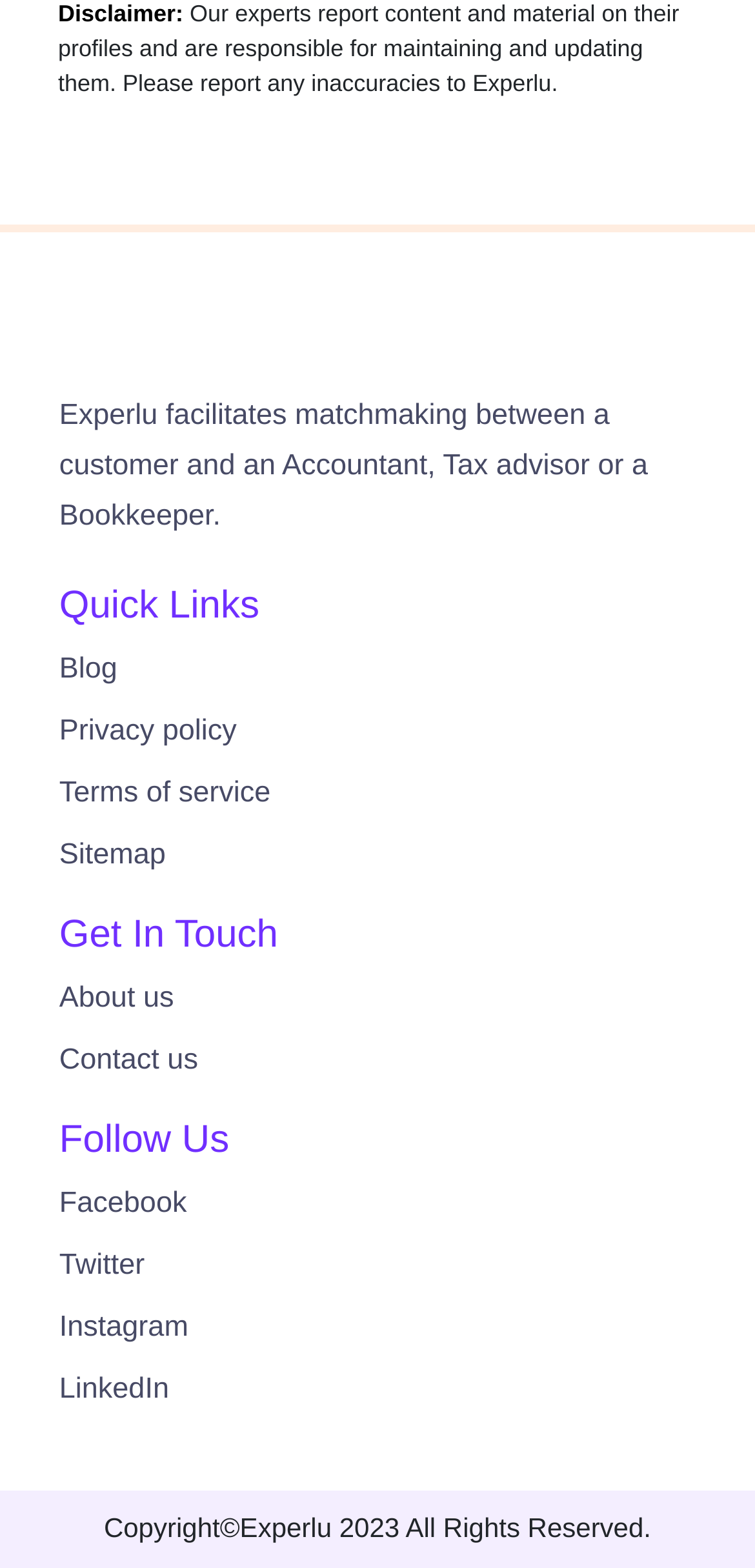Determine the bounding box coordinates for the element that should be clicked to follow this instruction: "Read disclaimer". The coordinates should be given as four float numbers between 0 and 1, in the format [left, top, right, bottom].

[0.077, 0.001, 0.243, 0.018]